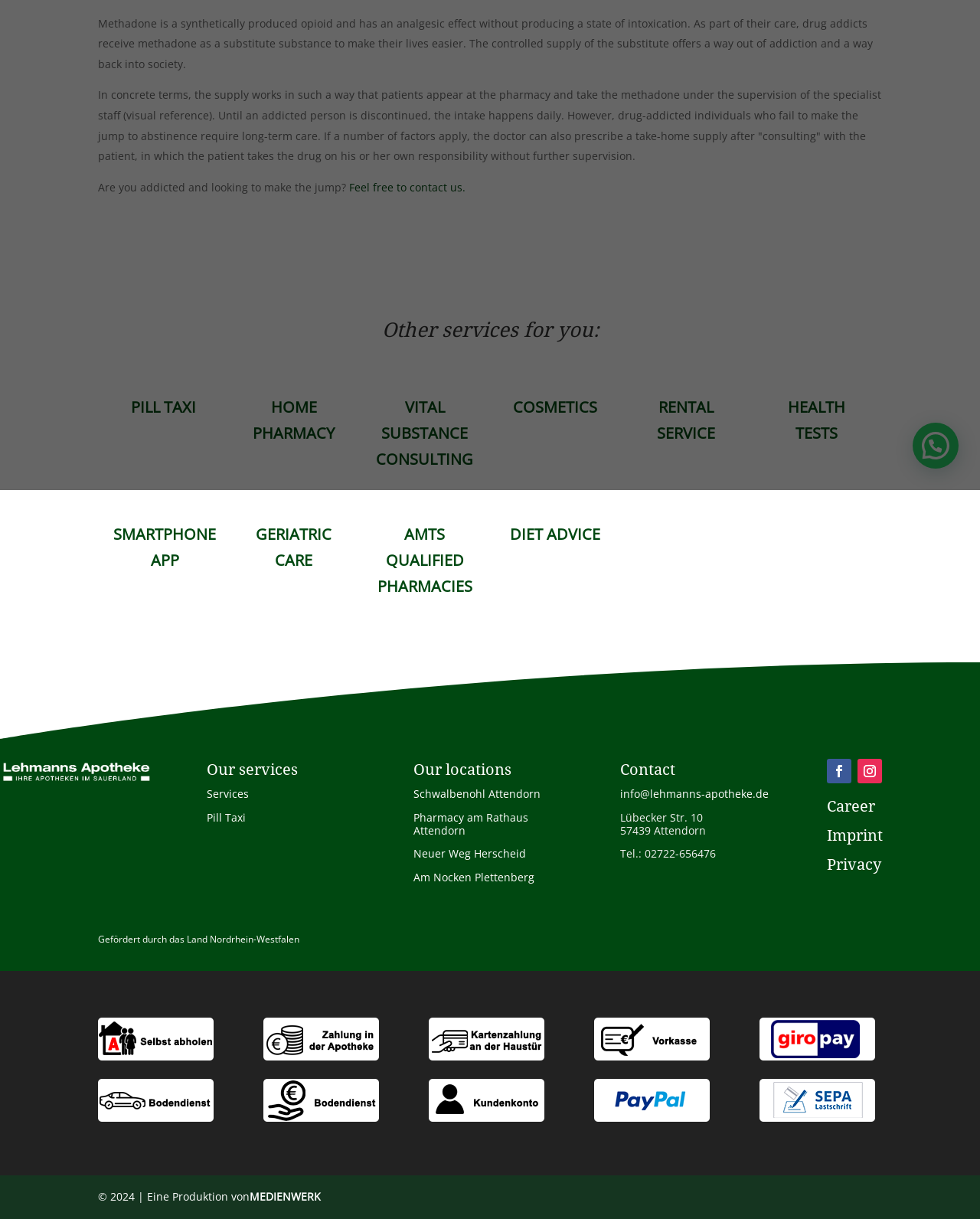Identify the bounding box coordinates for the UI element described as follows: "Pharmacy am Rathaus Attendorn". Ensure the coordinates are four float numbers between 0 and 1, formatted as [left, top, right, bottom].

[0.422, 0.664, 0.539, 0.687]